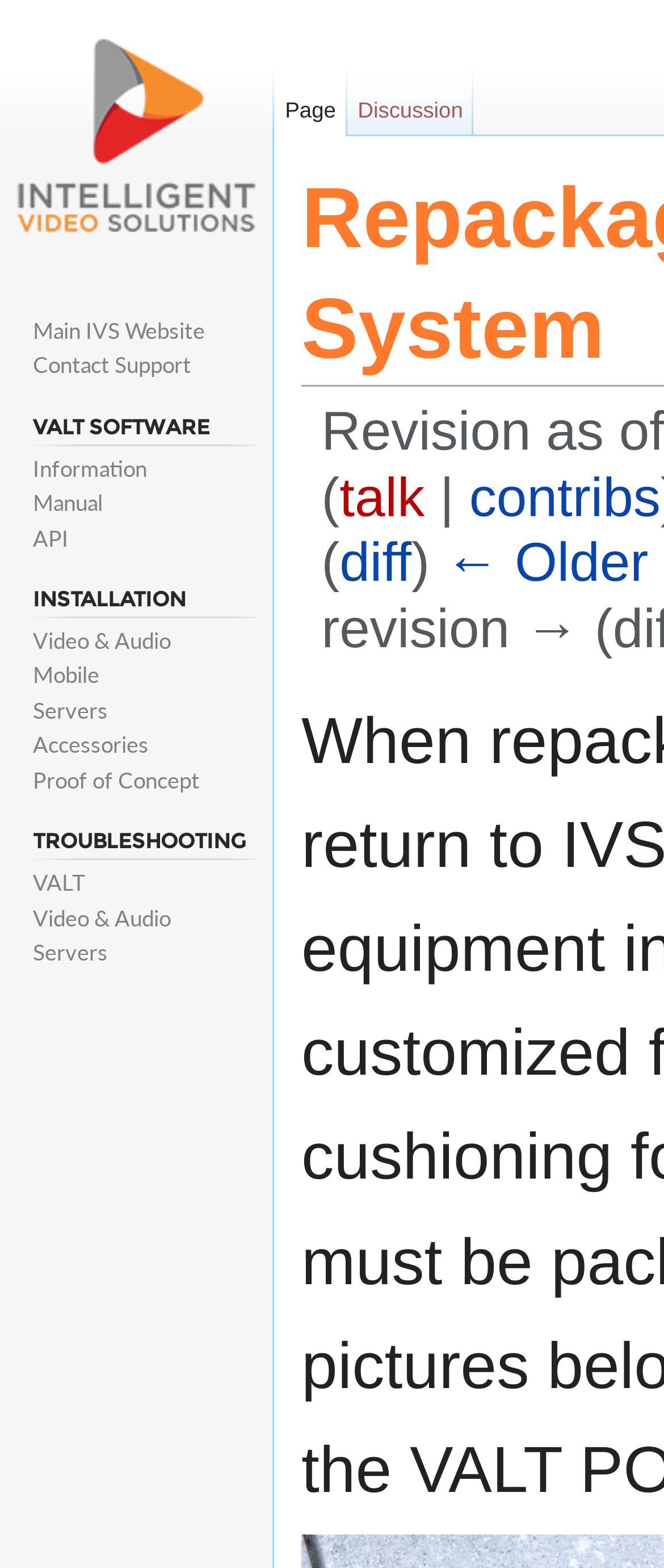Determine the bounding box coordinates of the area to click in order to meet this instruction: "go to page".

[0.413, 0.043, 0.522, 0.087]